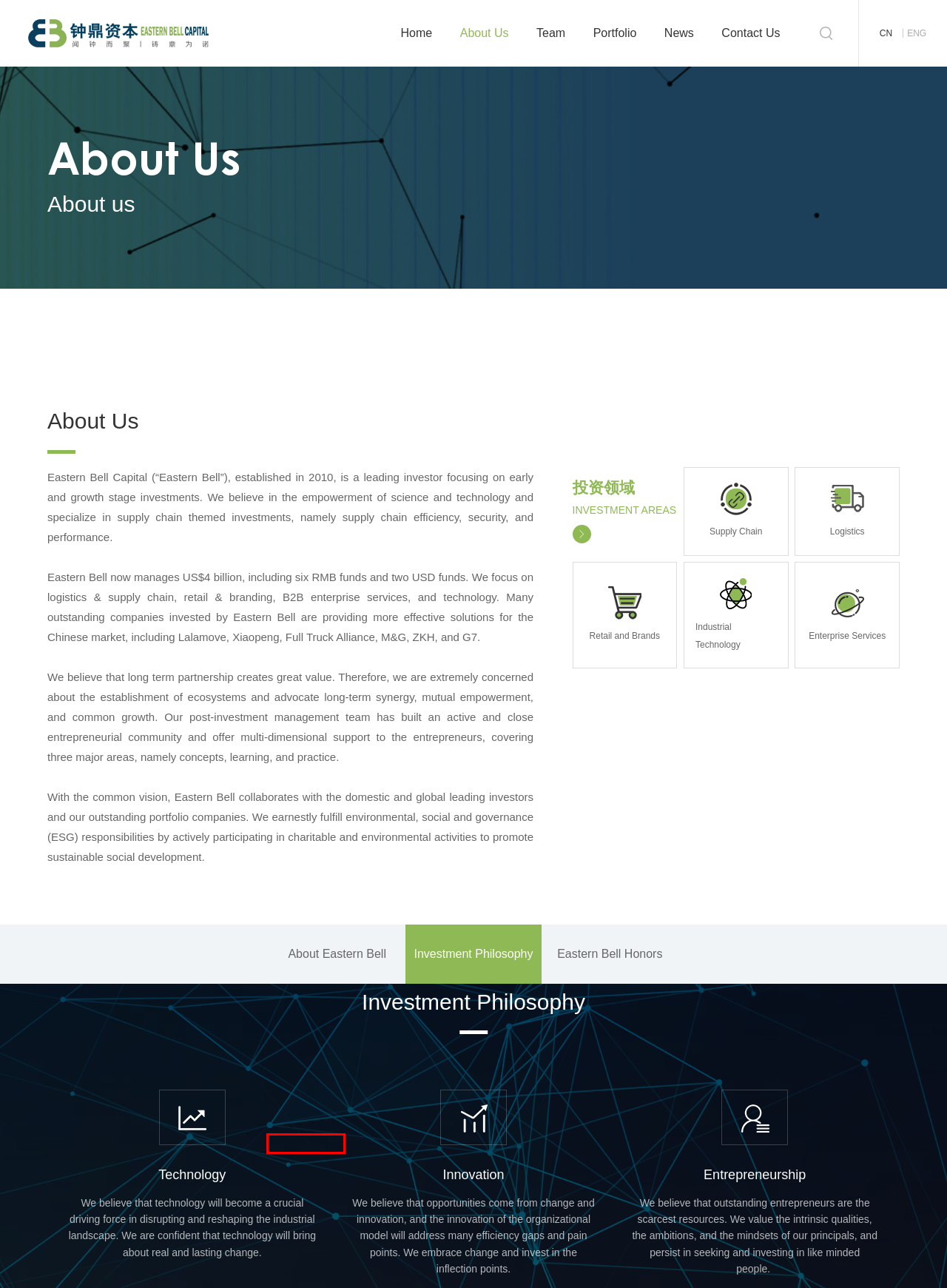A screenshot of a webpage is given, featuring a red bounding box around a UI element. Please choose the webpage description that best aligns with the new webpage after clicking the element in the bounding box. These are the descriptions:
A. Eastern Bell-钟鼎（上海）创业投资管理有限公司
B. Portfolio-钟鼎（上海）创业投资管理有限公司
C. 团队介绍-钟鼎（上海）创业投资管理有限公司
D. Eastern Bell Capital (Shanghai)-钟鼎（上海）创业投资管理有限公司
E. 联系我们-钟鼎（上海）创业投资管理有限公司
F. 博采网络-全网价值营销服务商
G. Eastern Bell Capital (Shanghai)
H. 钟鼎资本—Eastern bell Capital

A